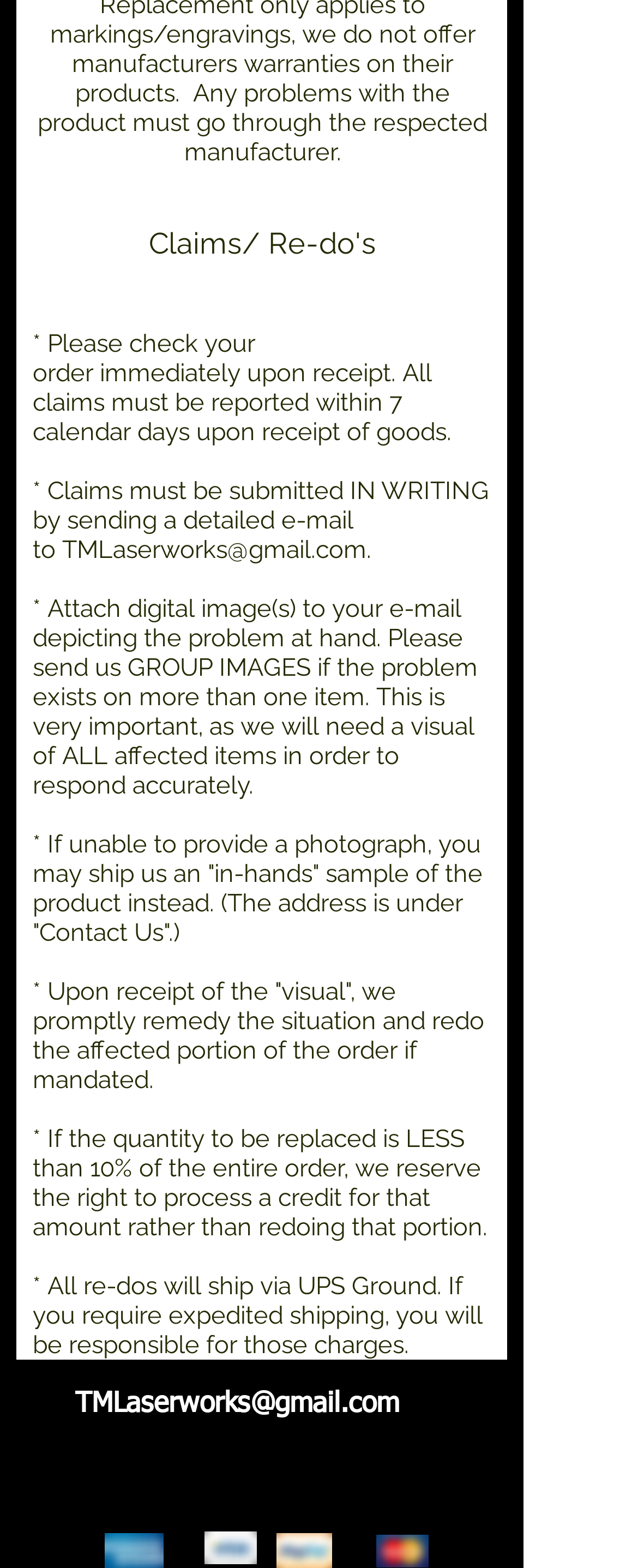What is required to be attached to the email when submitting a claim?
Based on the image, please offer an in-depth response to the question.

The requirement for attaching digital images is mentioned in the section that explains the process of submitting claims. It states '* Attach digital image(s) to your e-mail depicting the problem at hand.'